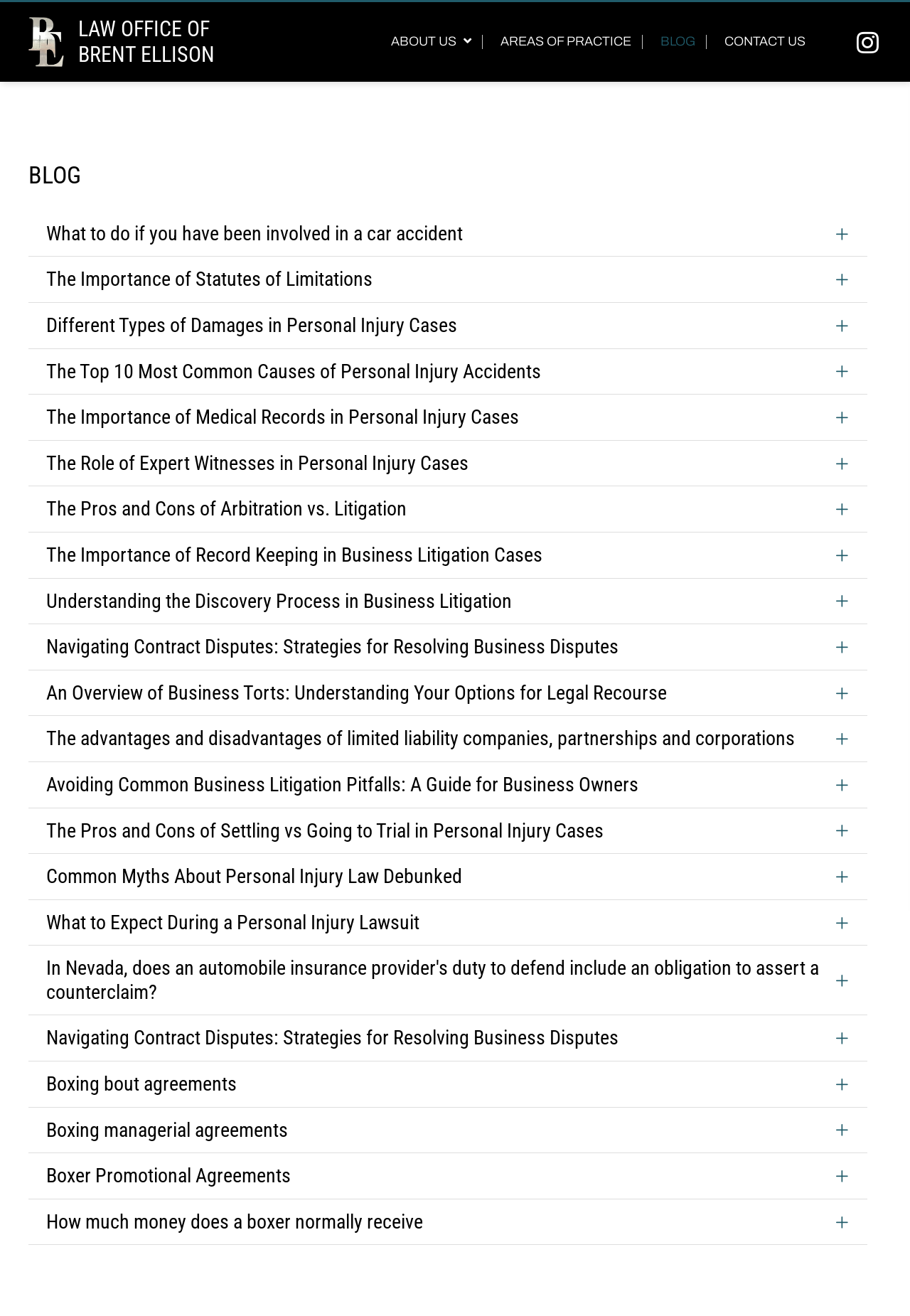Please locate the UI element described by "Boxer Promotional Agreements" and provide its bounding box coordinates.

[0.031, 0.876, 0.953, 0.911]